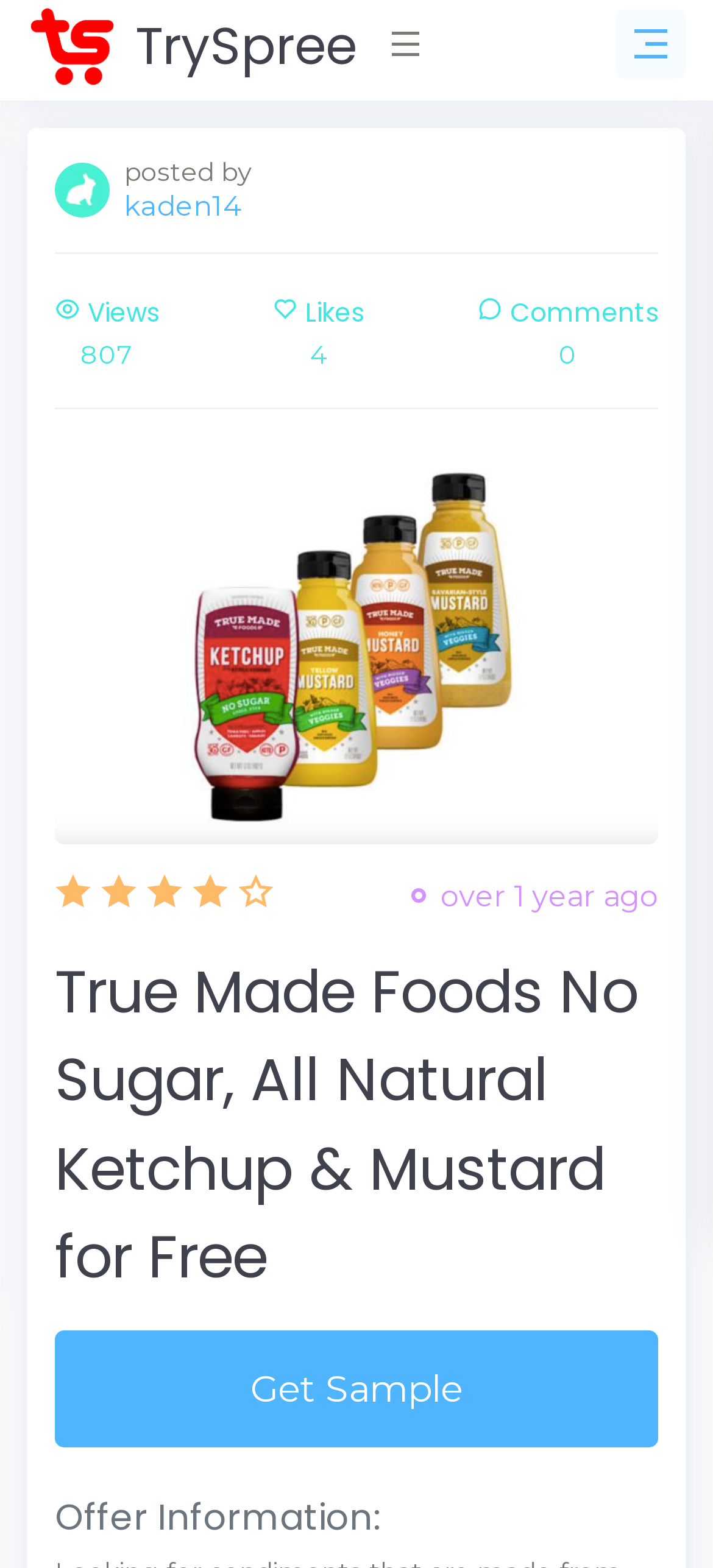Who posted the offer?
Please provide a single word or phrase in response based on the screenshot.

kaden14